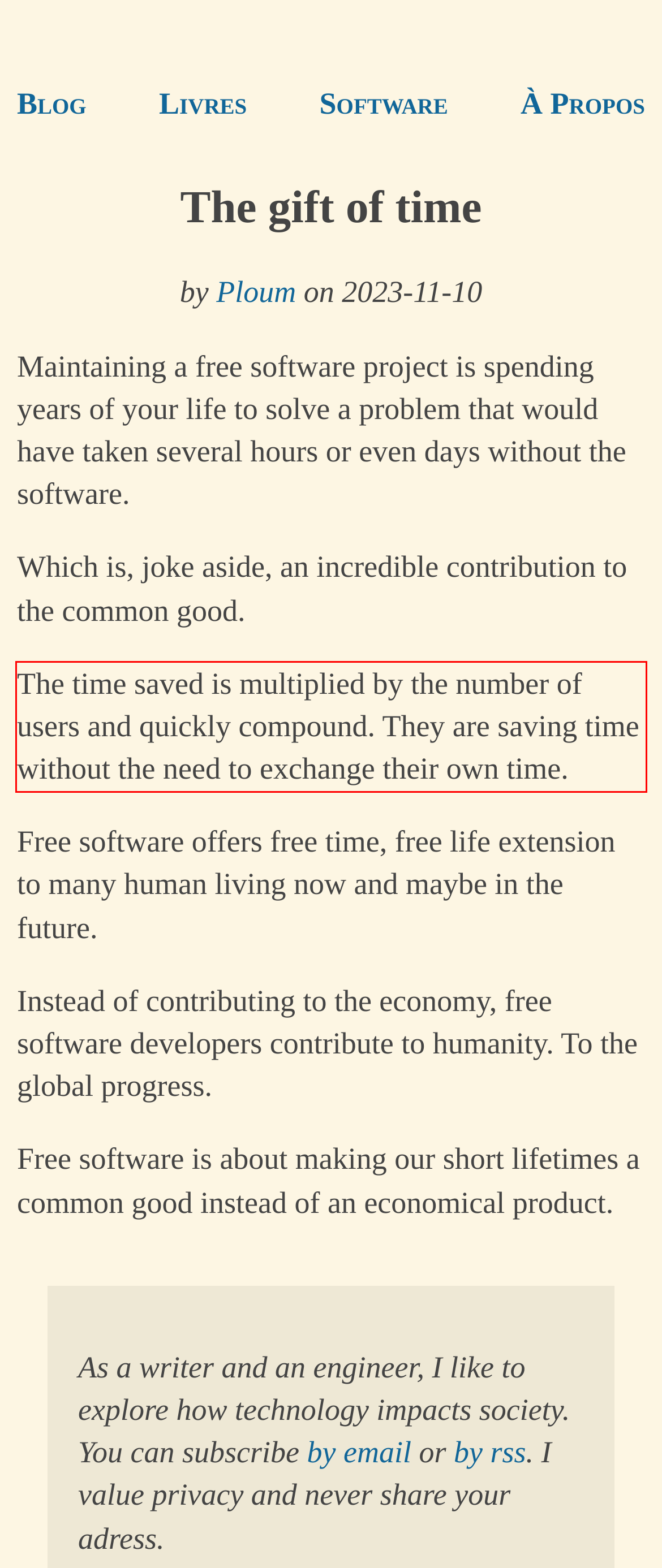Using the provided screenshot of a webpage, recognize and generate the text found within the red rectangle bounding box.

The time saved is multiplied by the number of users and quickly compound. They are saving time without the need to exchange their own time.